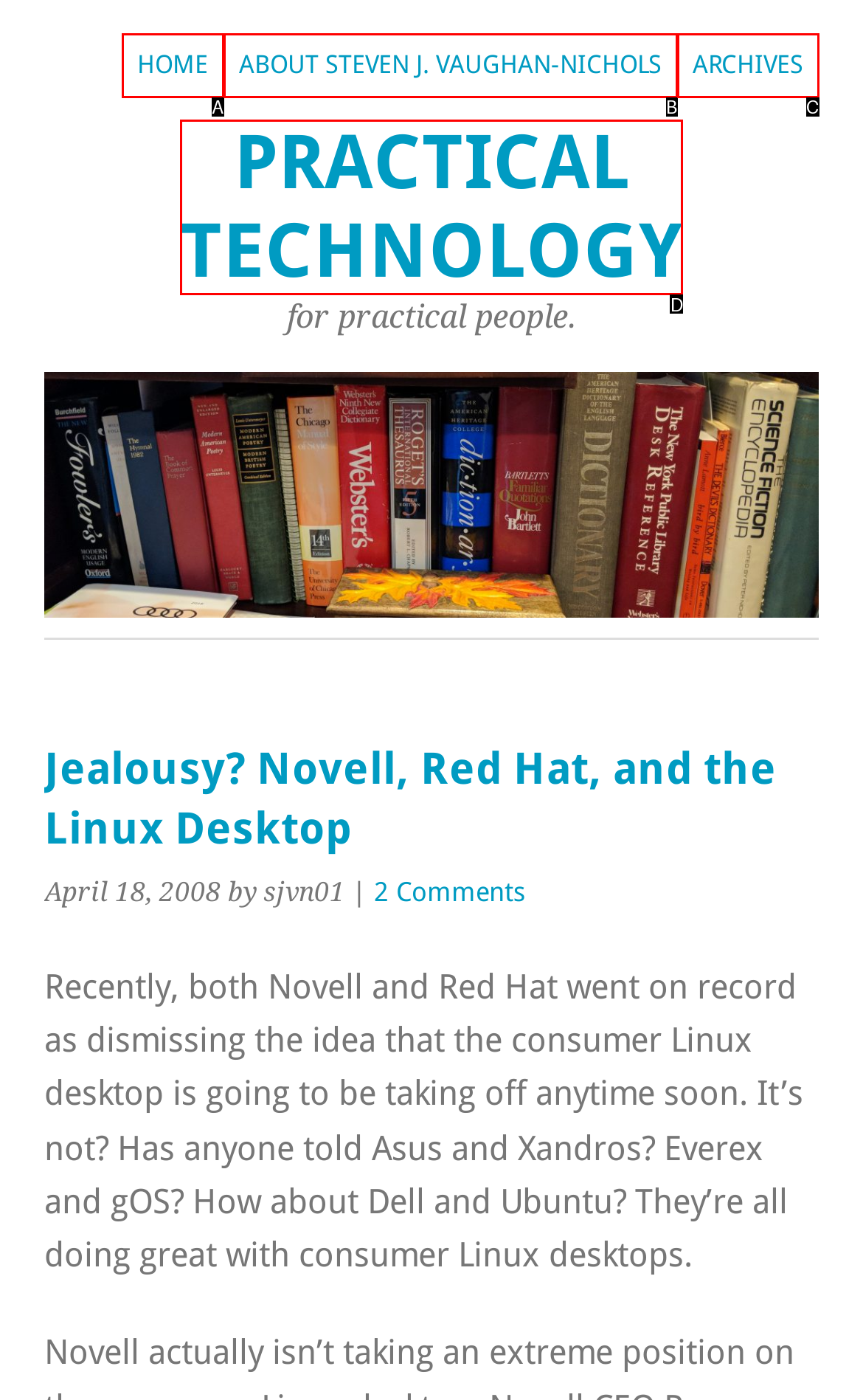Match the following description to the correct HTML element: About Steven J. Vaughan-Nichols Indicate your choice by providing the letter.

B